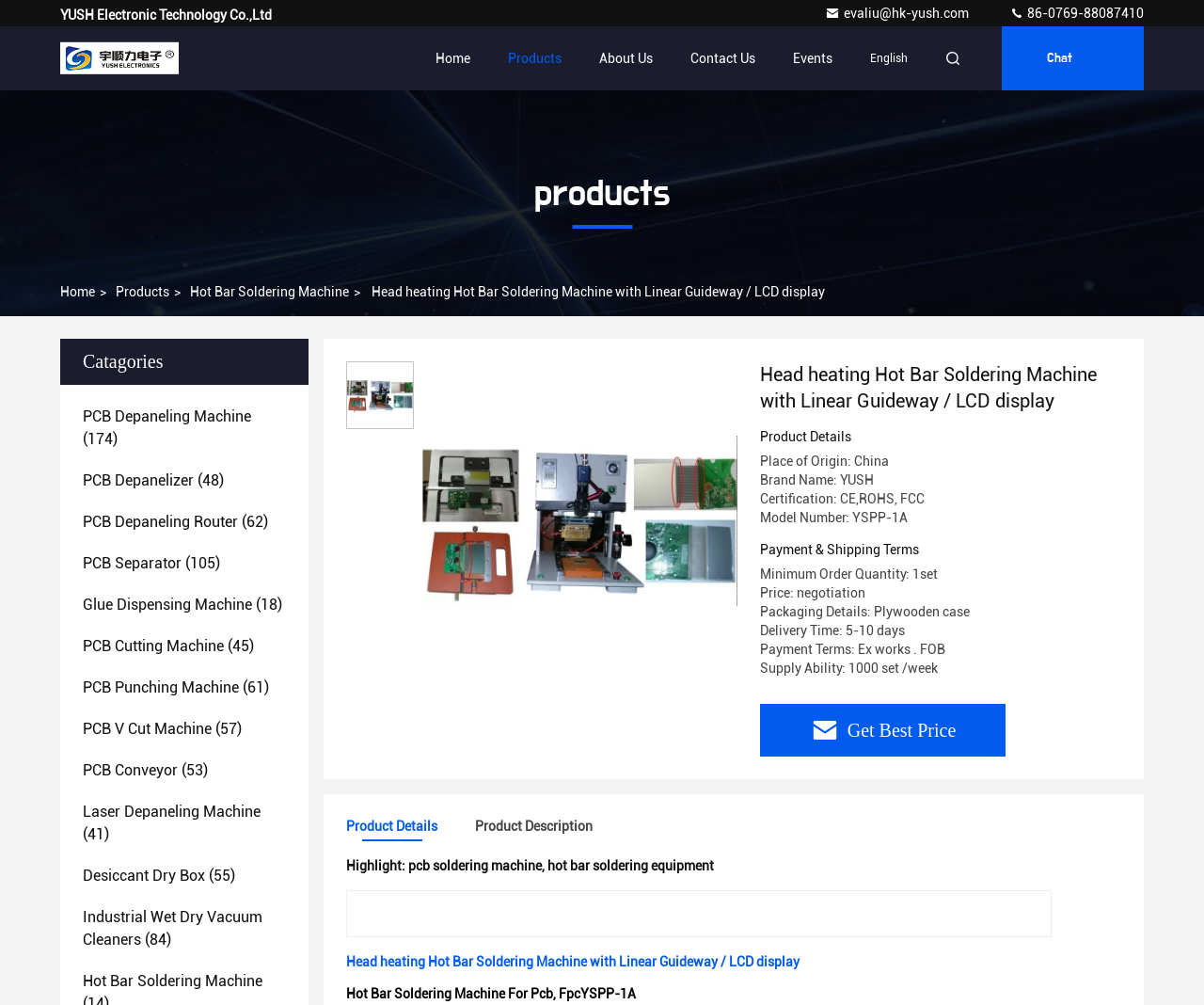What is the delivery time?
Using the image, provide a concise answer in one word or a short phrase.

5-10 days